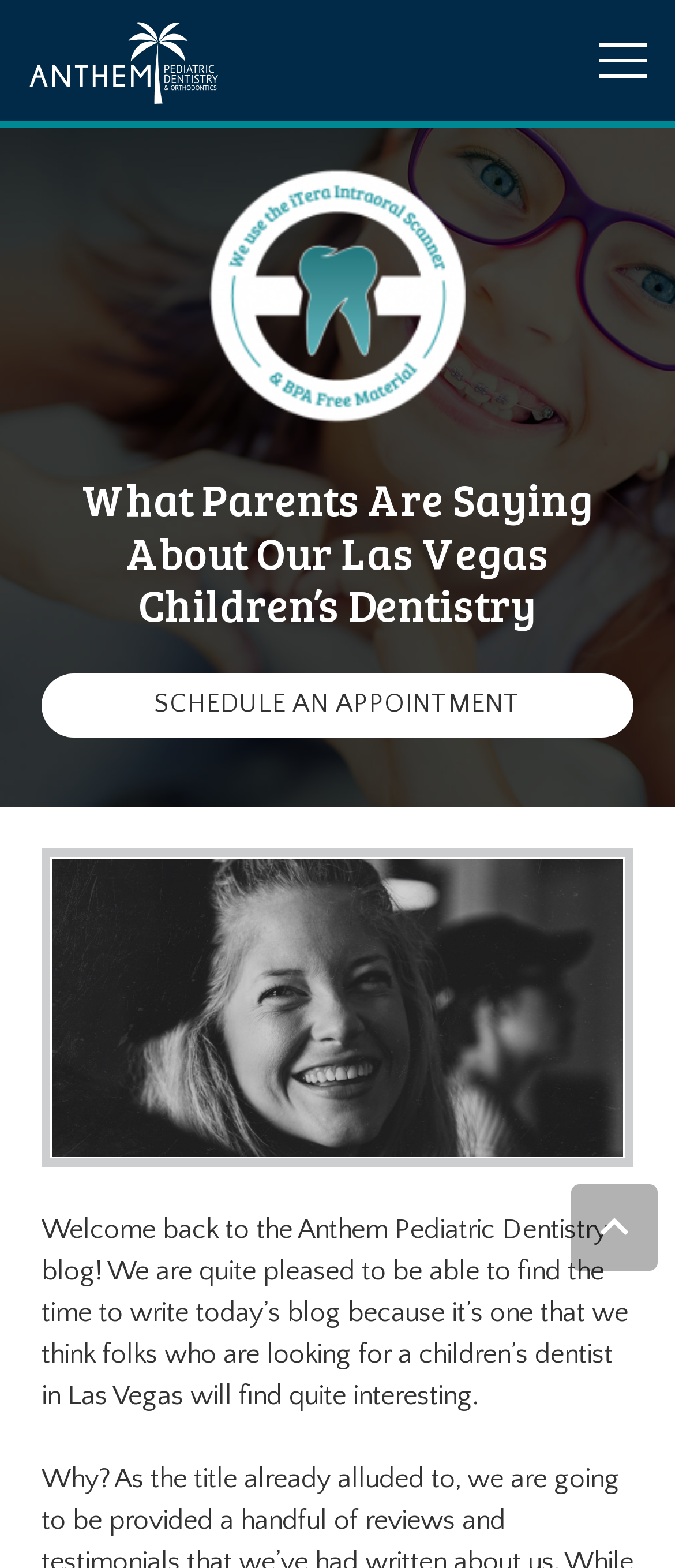Extract the bounding box coordinates of the UI element described: "aria-label="Link"". Provide the coordinates in the format [left, top, right, bottom] with values ranging from 0 to 1.

[0.041, 0.011, 0.327, 0.066]